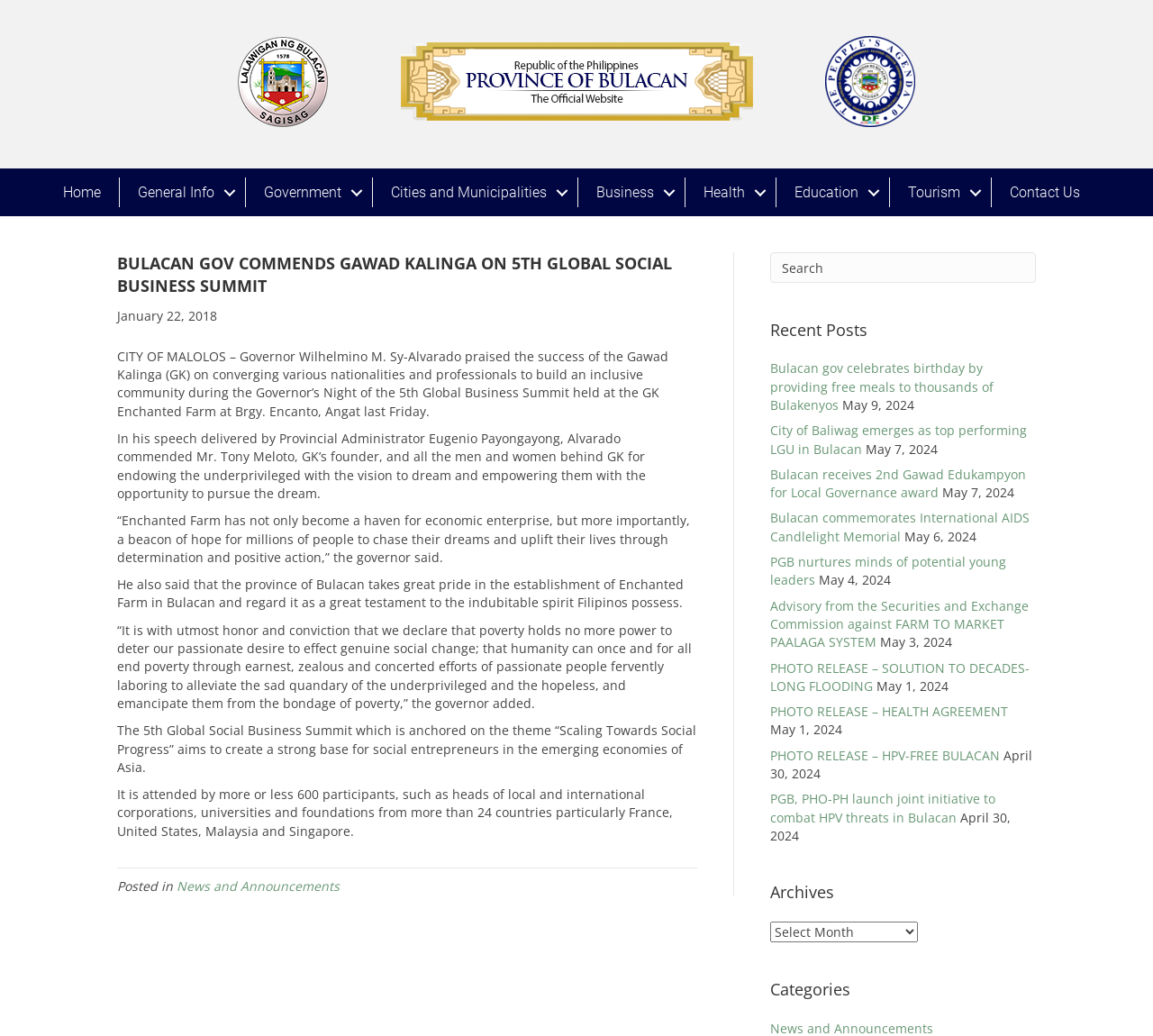Please identify the bounding box coordinates of the element's region that should be clicked to execute the following instruction: "Click the 'Home' link". The bounding box coordinates must be four float numbers between 0 and 1, i.e., [left, top, right, bottom].

[0.039, 0.171, 0.103, 0.2]